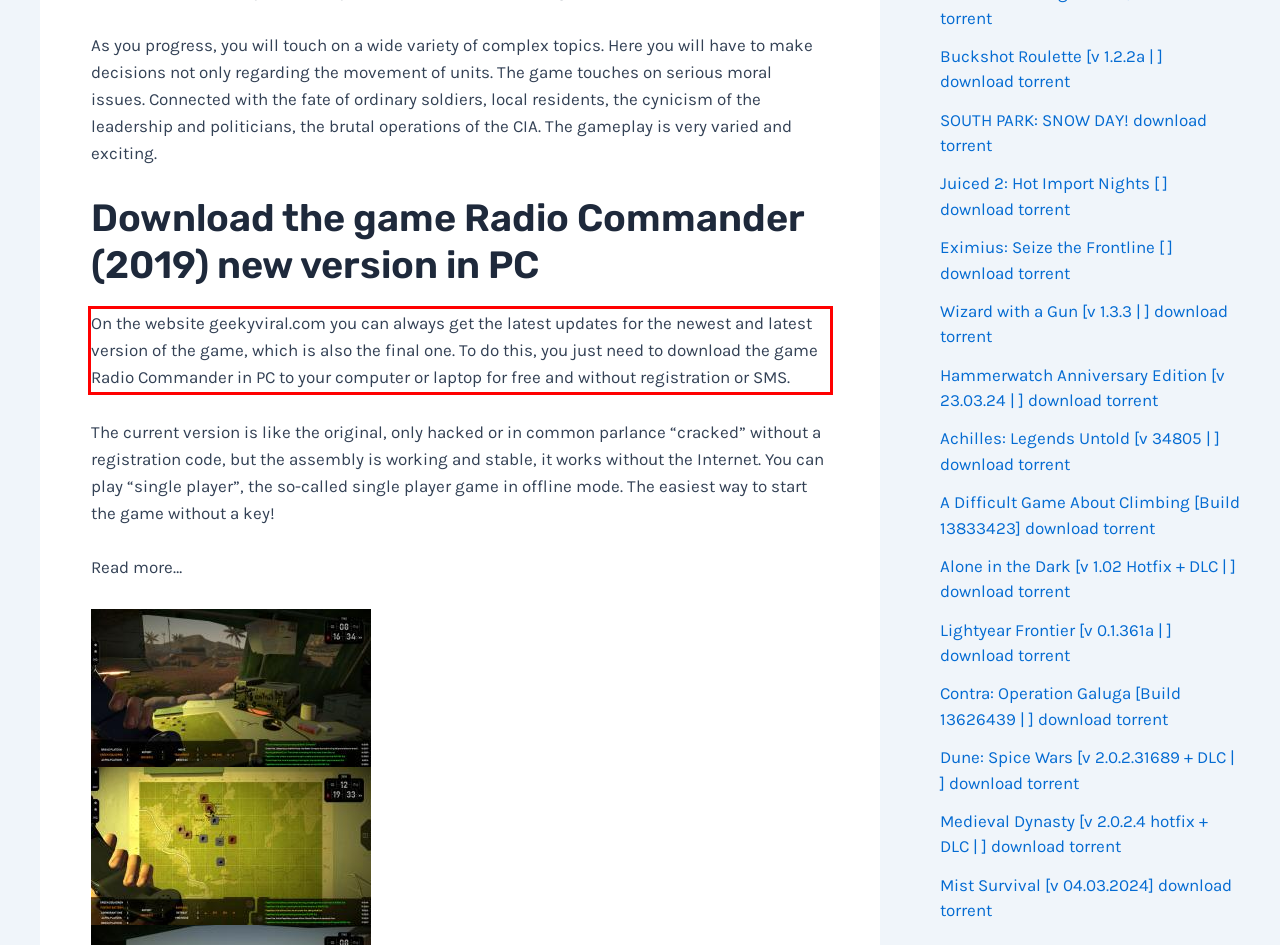Please examine the webpage screenshot containing a red bounding box and use OCR to recognize and output the text inside the red bounding box.

On the website geekyviral.com you can always get the latest updates for the newest and latest version of the game, which is also the final one. To do this, you just need to download the game Radio Commander in PC to your computer or laptop for free and without registration or SMS.